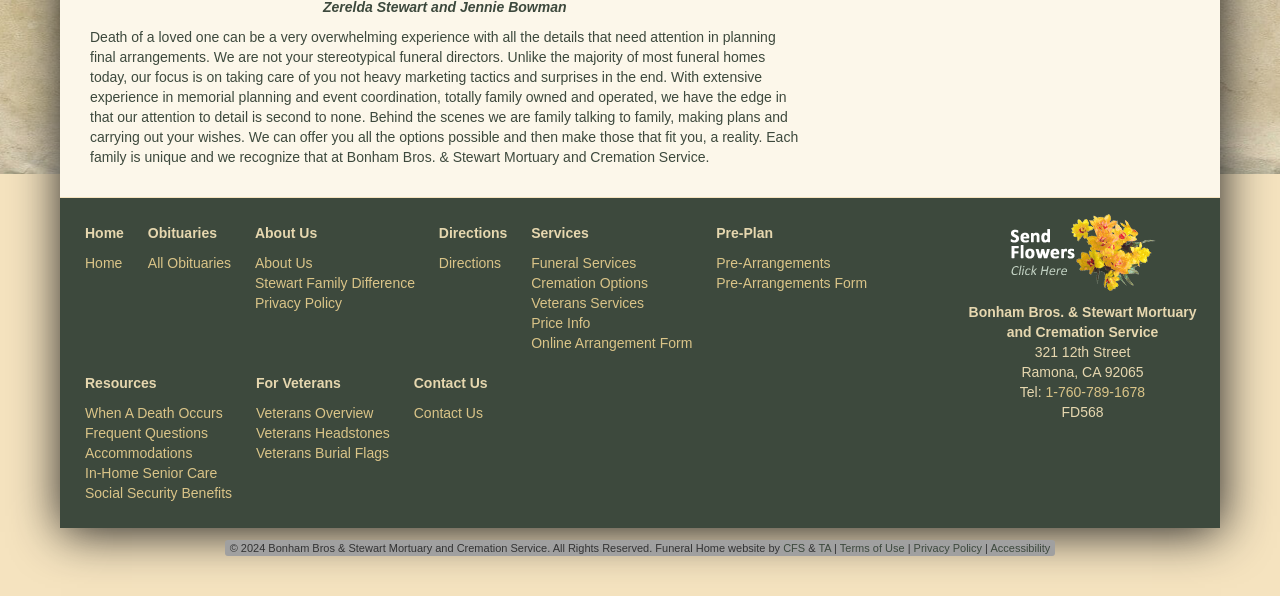Please provide a one-word or short phrase answer to the question:
What is the purpose of the 'Pre-Plan' section?

To plan funeral arrangements in advance